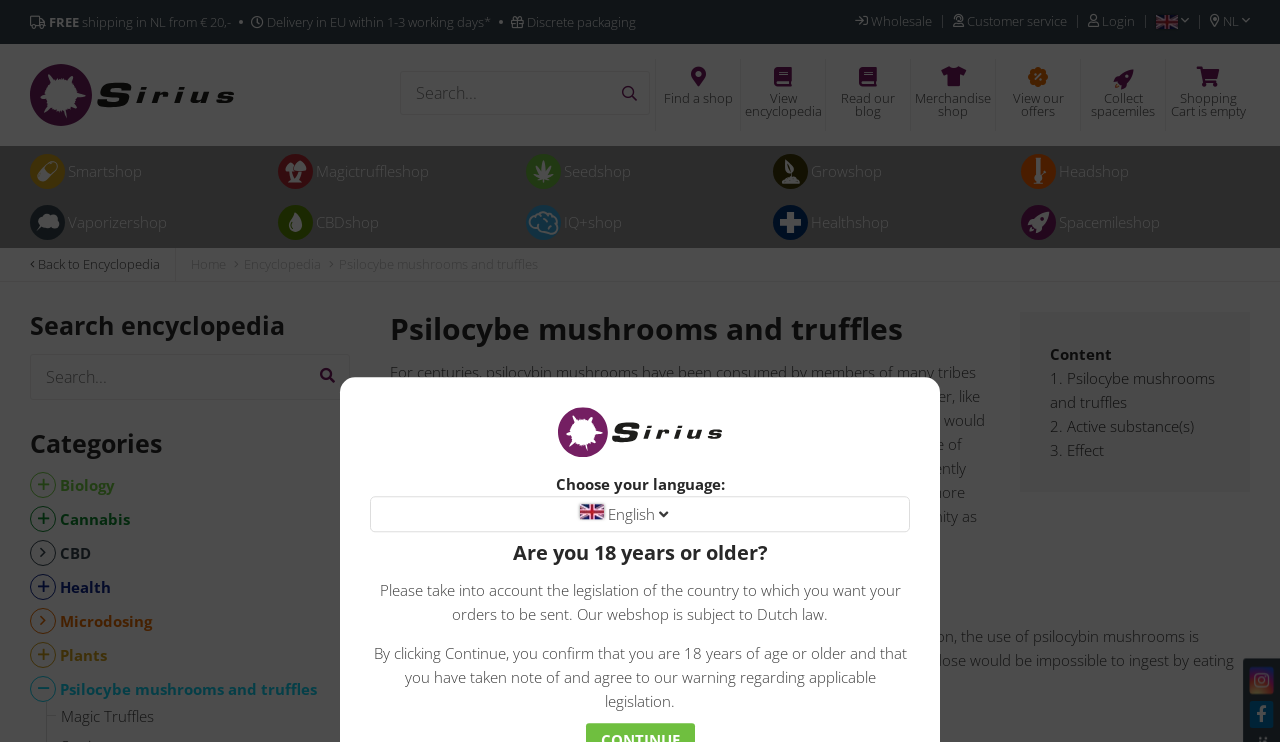Locate the coordinates of the bounding box for the clickable region that fulfills this instruction: "Read the blog".

[0.645, 0.08, 0.711, 0.176]